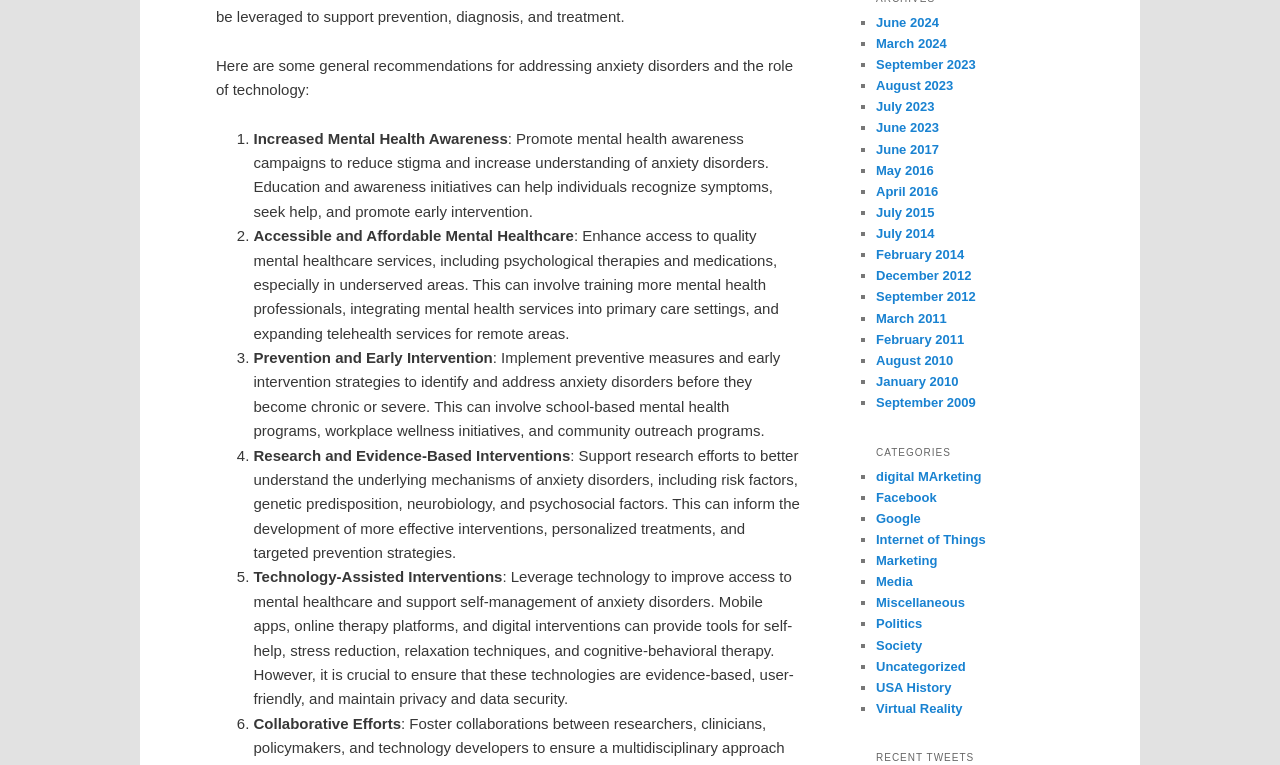Specify the bounding box coordinates of the area that needs to be clicked to achieve the following instruction: "Click on 'June 2024'".

[0.684, 0.019, 0.733, 0.039]